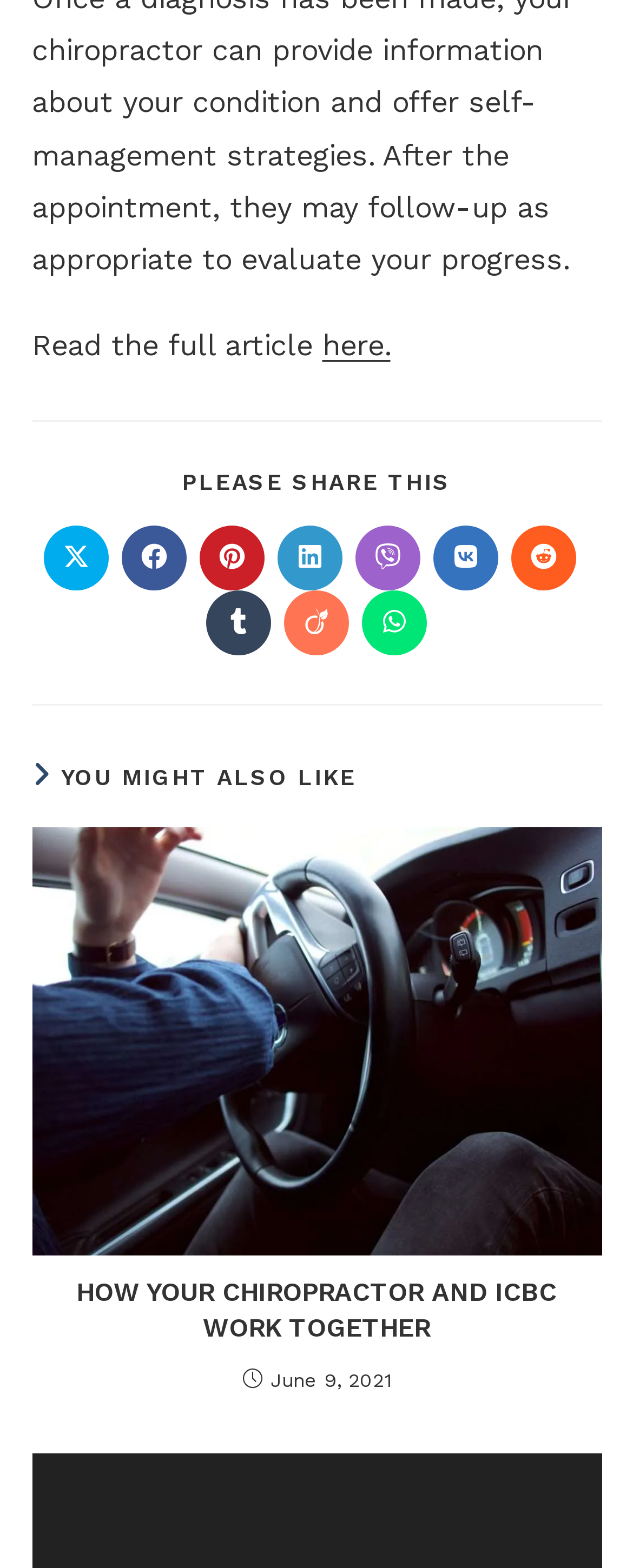Specify the bounding box coordinates of the element's region that should be clicked to achieve the following instruction: "Read the full article". The bounding box coordinates consist of four float numbers between 0 and 1, in the format [left, top, right, bottom].

[0.05, 0.209, 0.509, 0.231]